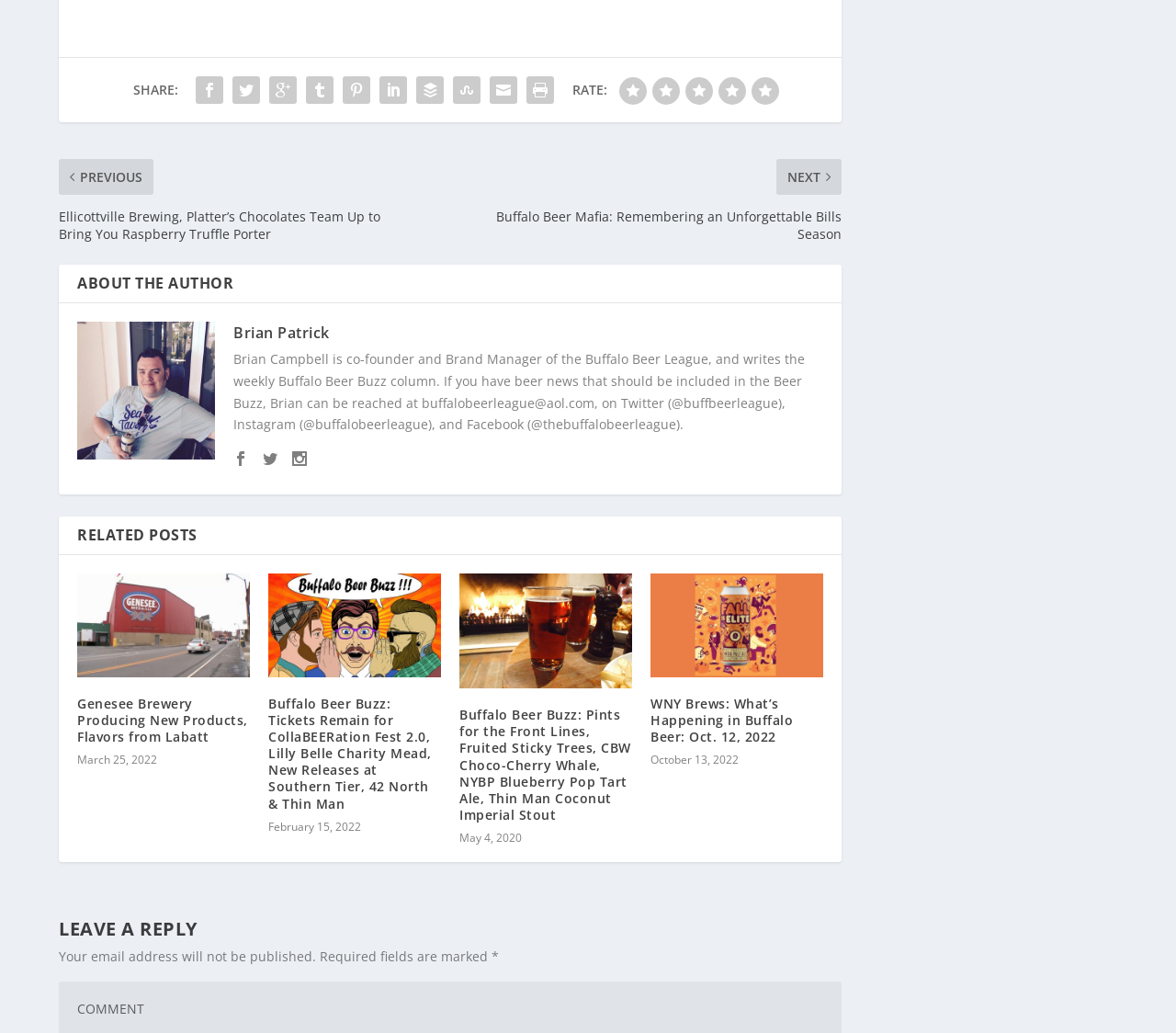What is the author's name?
Please interpret the details in the image and answer the question thoroughly.

The author's name is mentioned in the 'ABOUT THE AUTHOR' section, where it says 'Brian Patrick' in a heading element, and also in the text 'Brian Campbell is co-founder and Brand Manager of the Buffalo Beer League...' which is a description about the author.